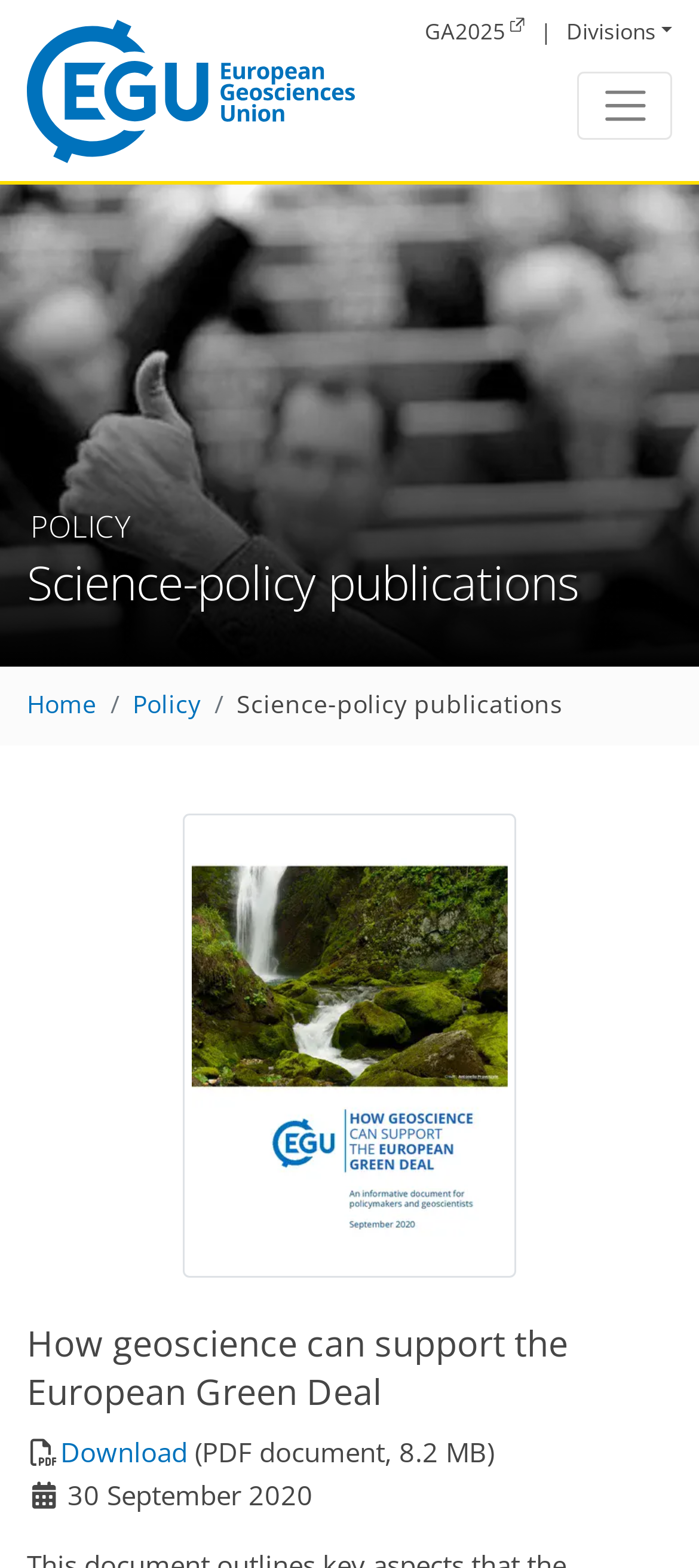Given the description: "General Assembly 2025GA2025", determine the bounding box coordinates of the UI element. The coordinates should be formatted as four float numbers between 0 and 1, [left, top, right, bottom].

[0.608, 0.01, 0.754, 0.029]